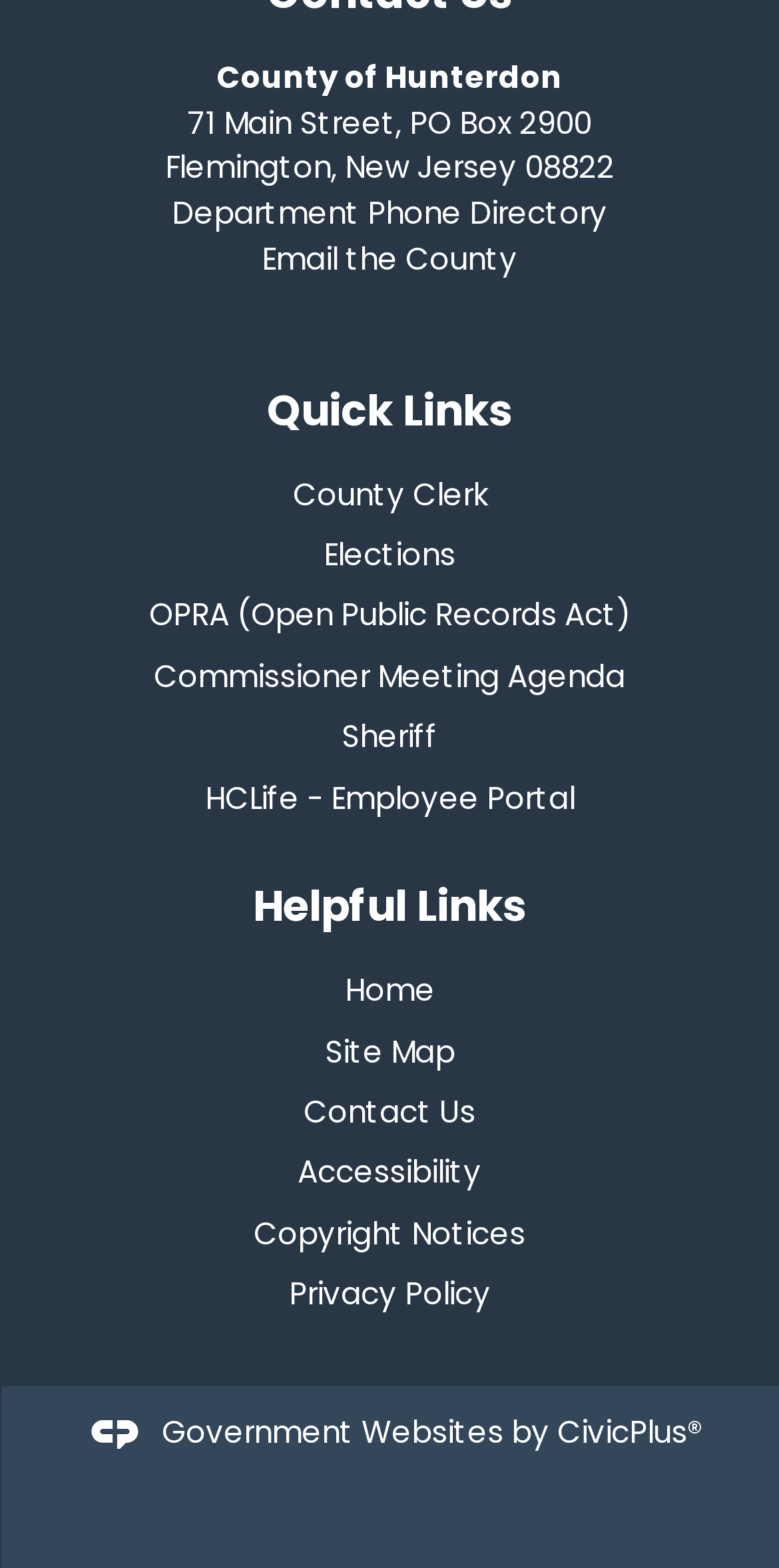Determine the coordinates of the bounding box that should be clicked to complete the instruction: "Email the county". The coordinates should be represented by four float numbers between 0 and 1: [left, top, right, bottom].

[0.336, 0.151, 0.664, 0.178]